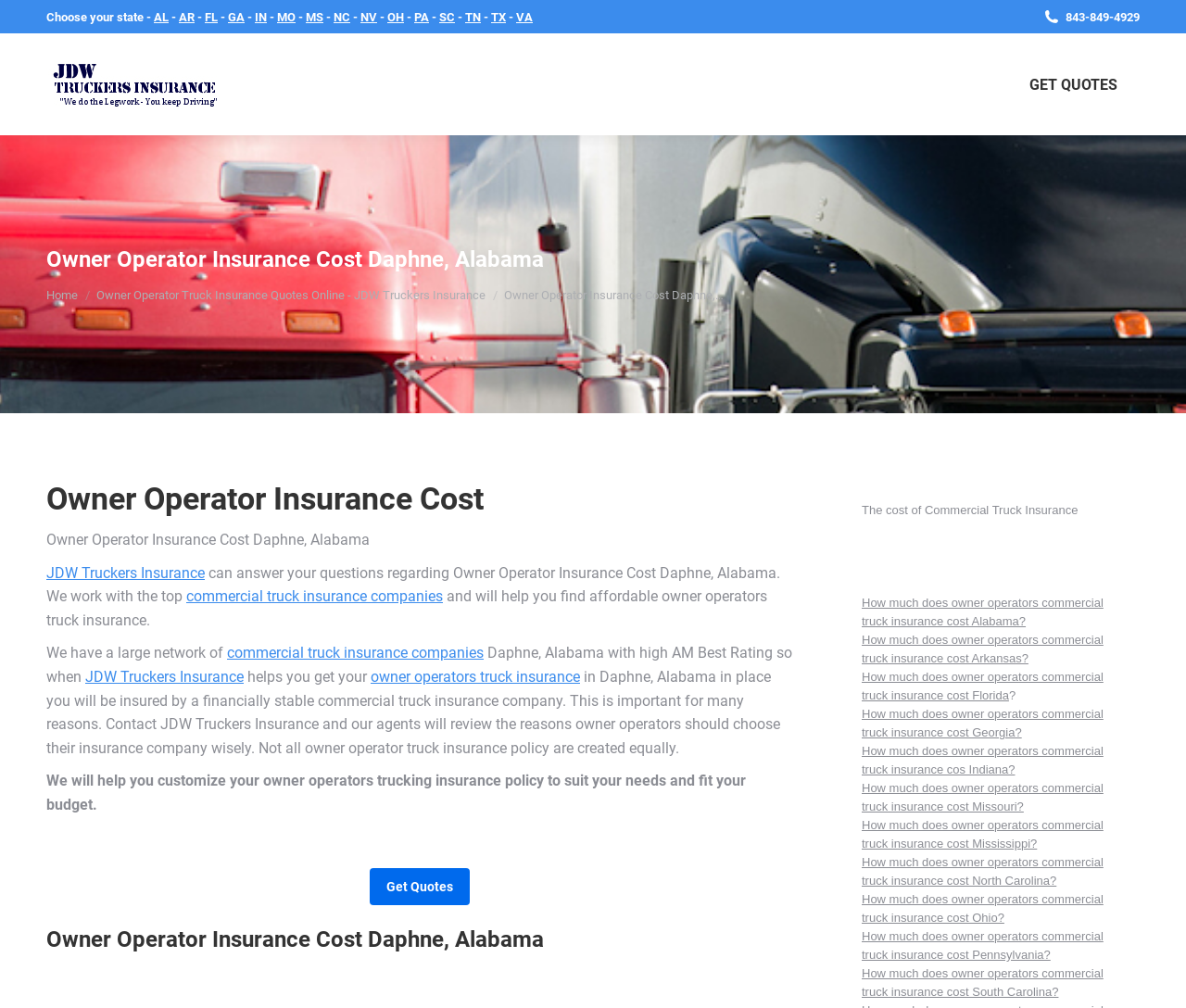Please locate the bounding box coordinates for the element that should be clicked to achieve the following instruction: "Get quotes". Ensure the coordinates are given as four float numbers between 0 and 1, i.e., [left, top, right, bottom].

[0.857, 0.067, 0.953, 0.1]